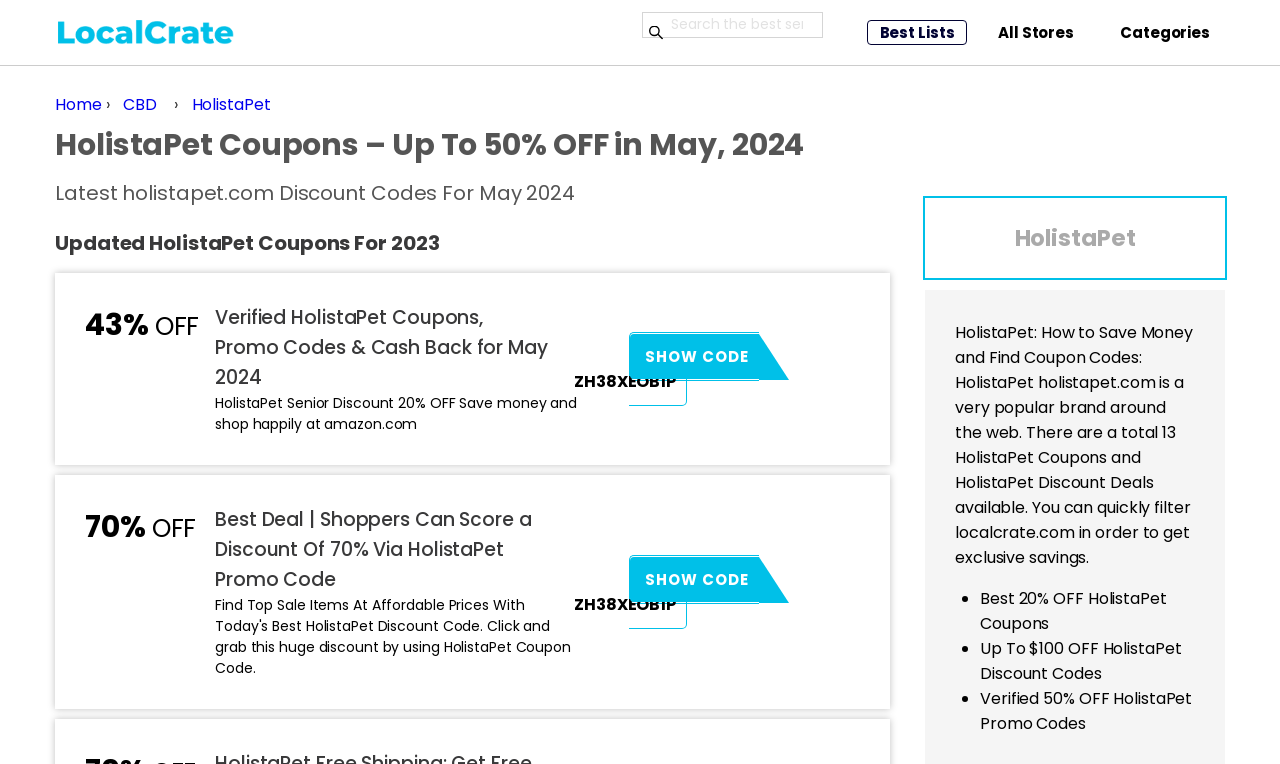Please specify the bounding box coordinates of the clickable section necessary to execute the following command: "Search the best services".

[0.502, 0.015, 0.643, 0.049]